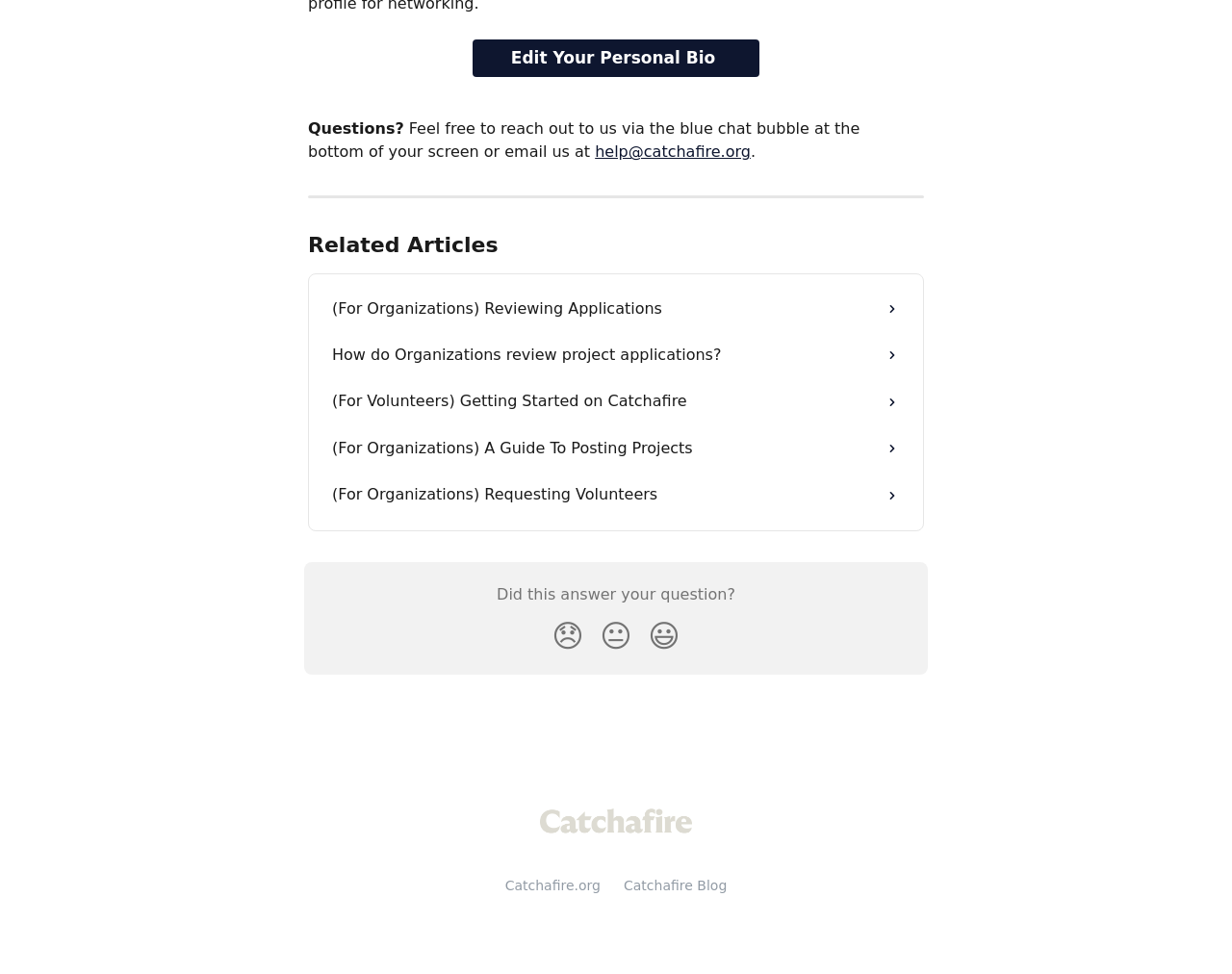What is the purpose of the 'Edit Your Personal Bio' link?
Please use the image to provide an in-depth answer to the question.

The presence of the 'Edit Your Personal Bio' link suggests that users have a personal bio on Catchafire and can edit it through this link.